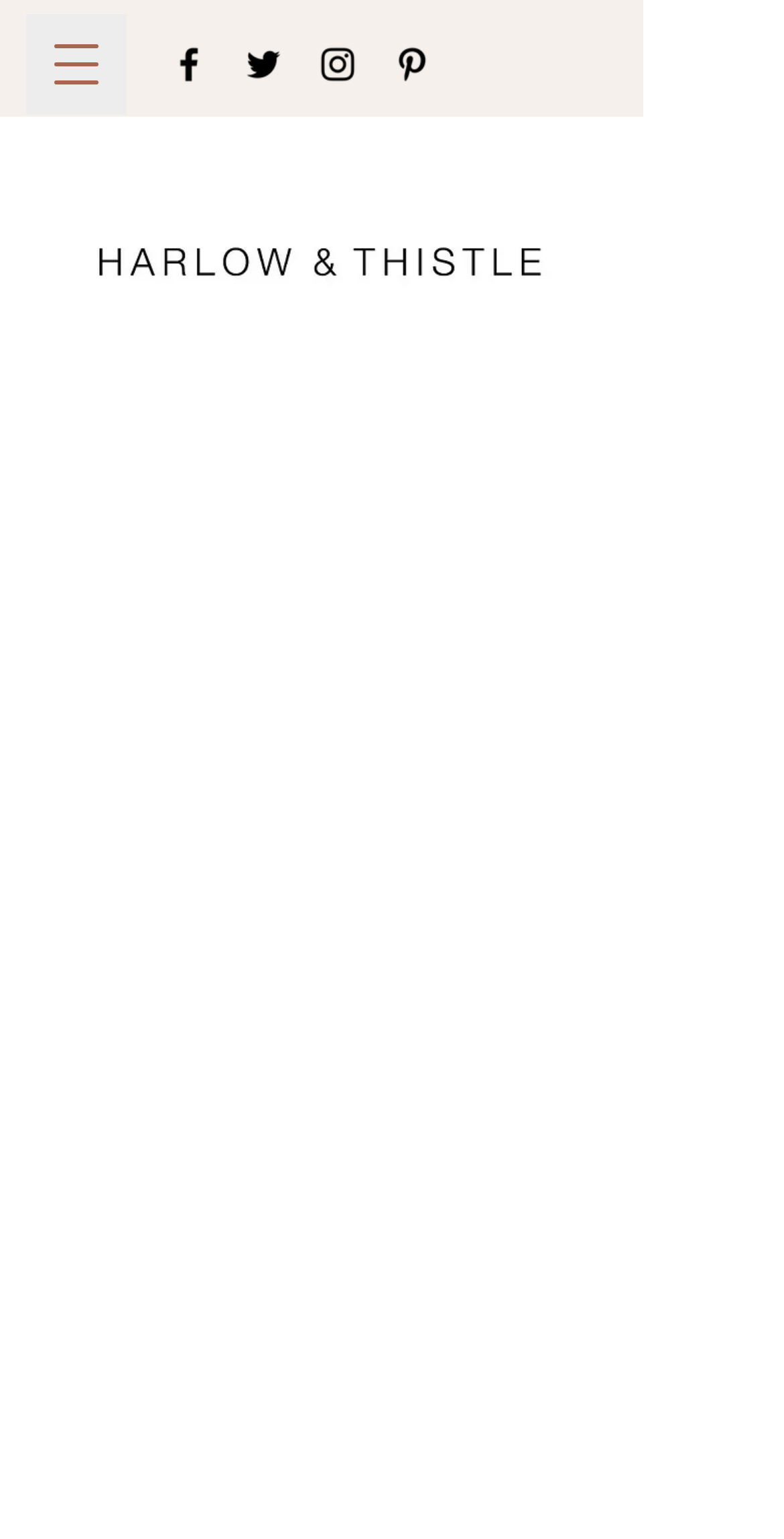How many images are on the webpage?
Please provide a single word or phrase answer based on the image.

3